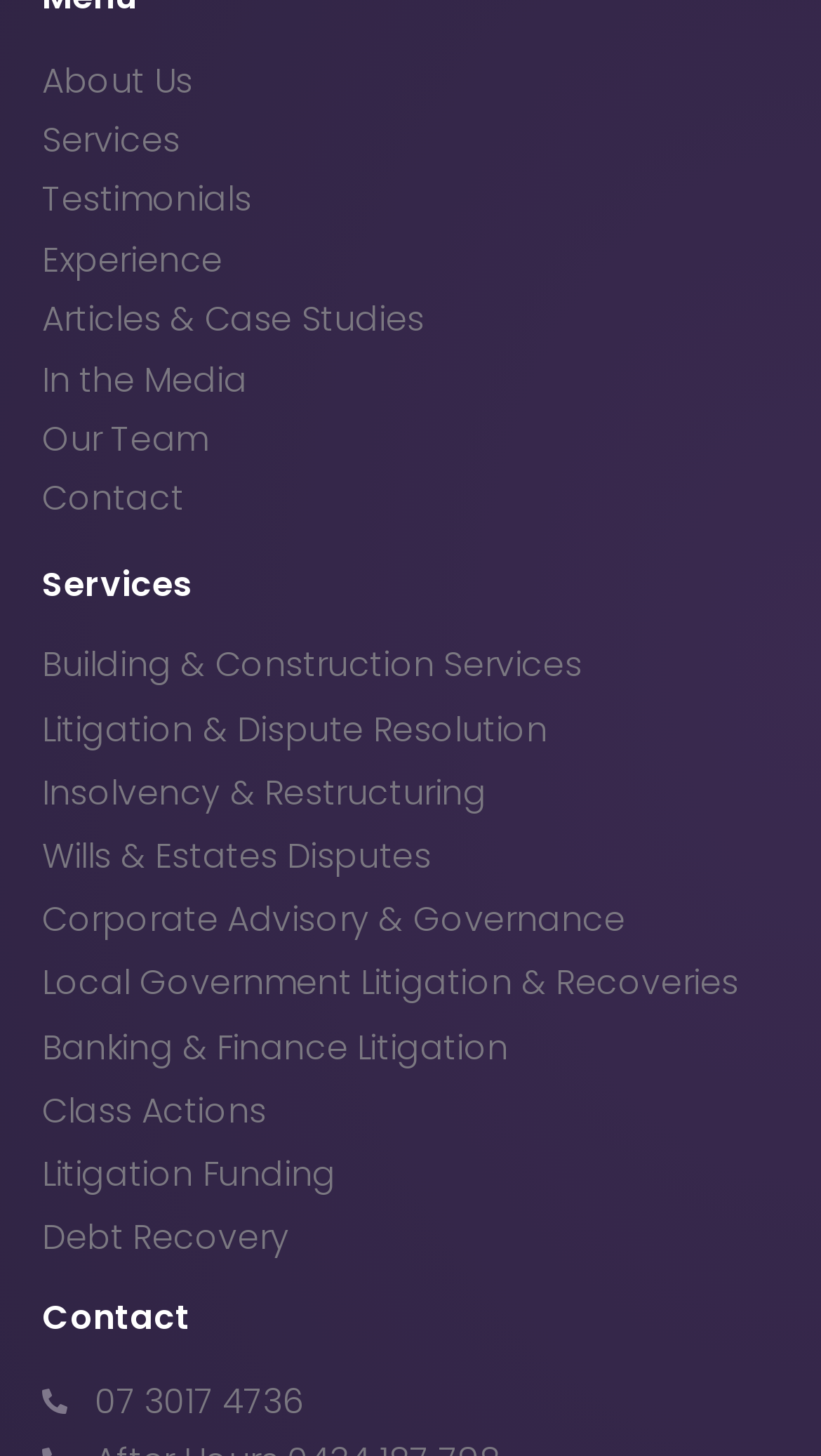Please specify the bounding box coordinates of the clickable region necessary for completing the following instruction: "Contact via phone". The coordinates must consist of four float numbers between 0 and 1, i.e., [left, top, right, bottom].

[0.051, 0.947, 0.949, 0.98]